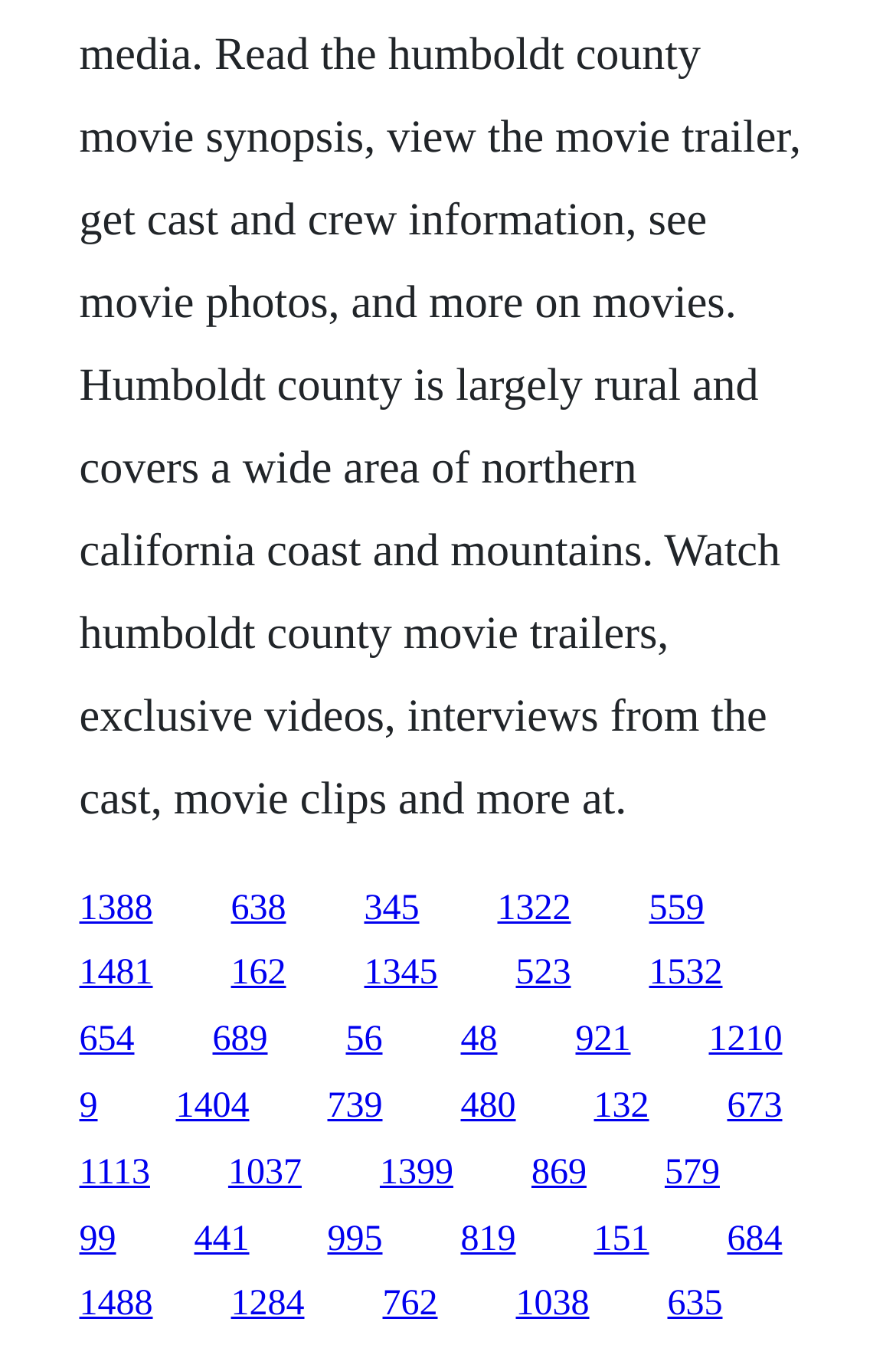Locate the bounding box coordinates of the element to click to perform the following action: 'visit the third link'. The coordinates should be given as four float values between 0 and 1, in the form of [left, top, right, bottom].

[0.406, 0.654, 0.468, 0.683]